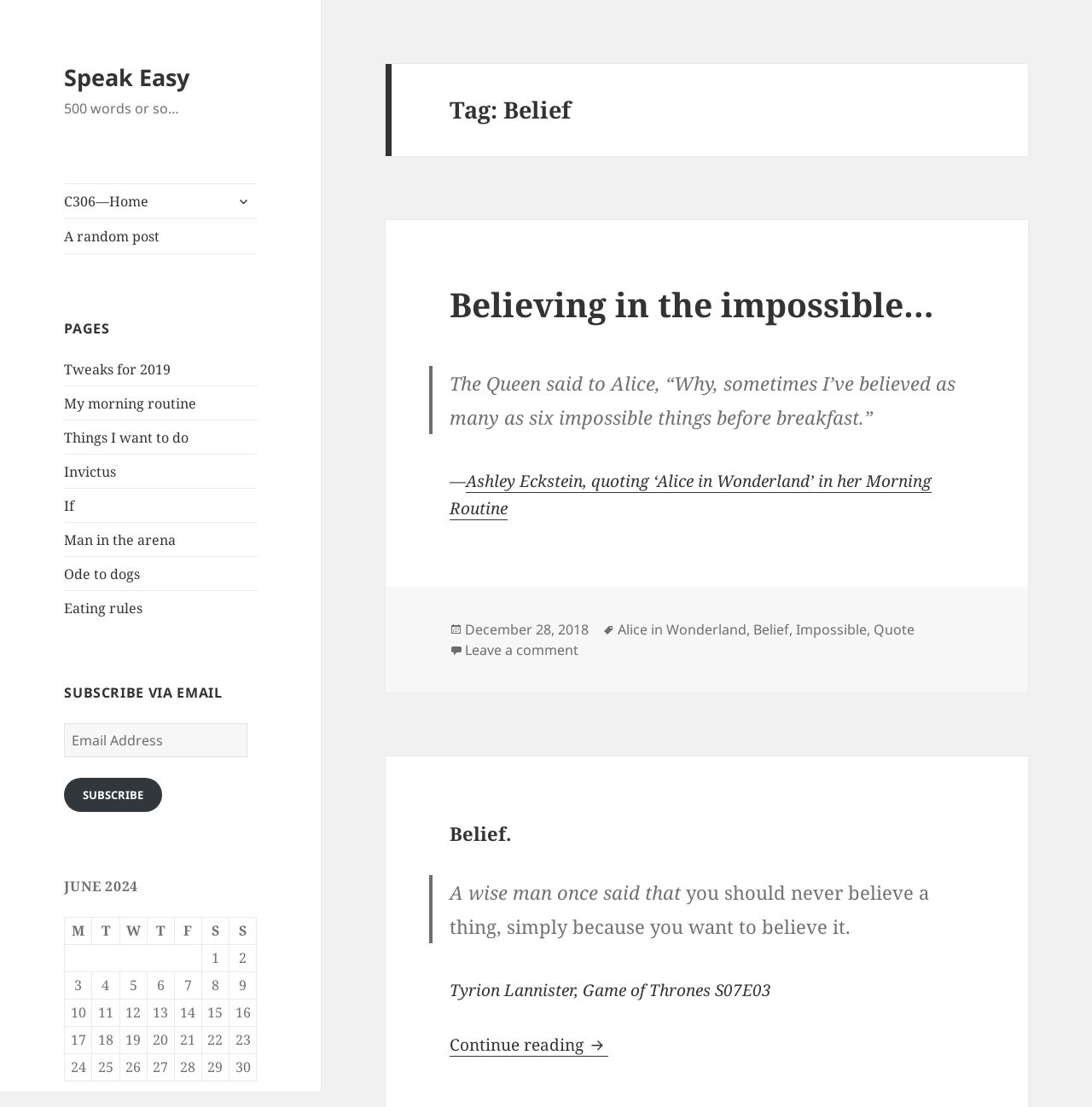Answer the following inquiry with a single word or phrase:
What is the quote about in the blockquote?

Believing in impossible things